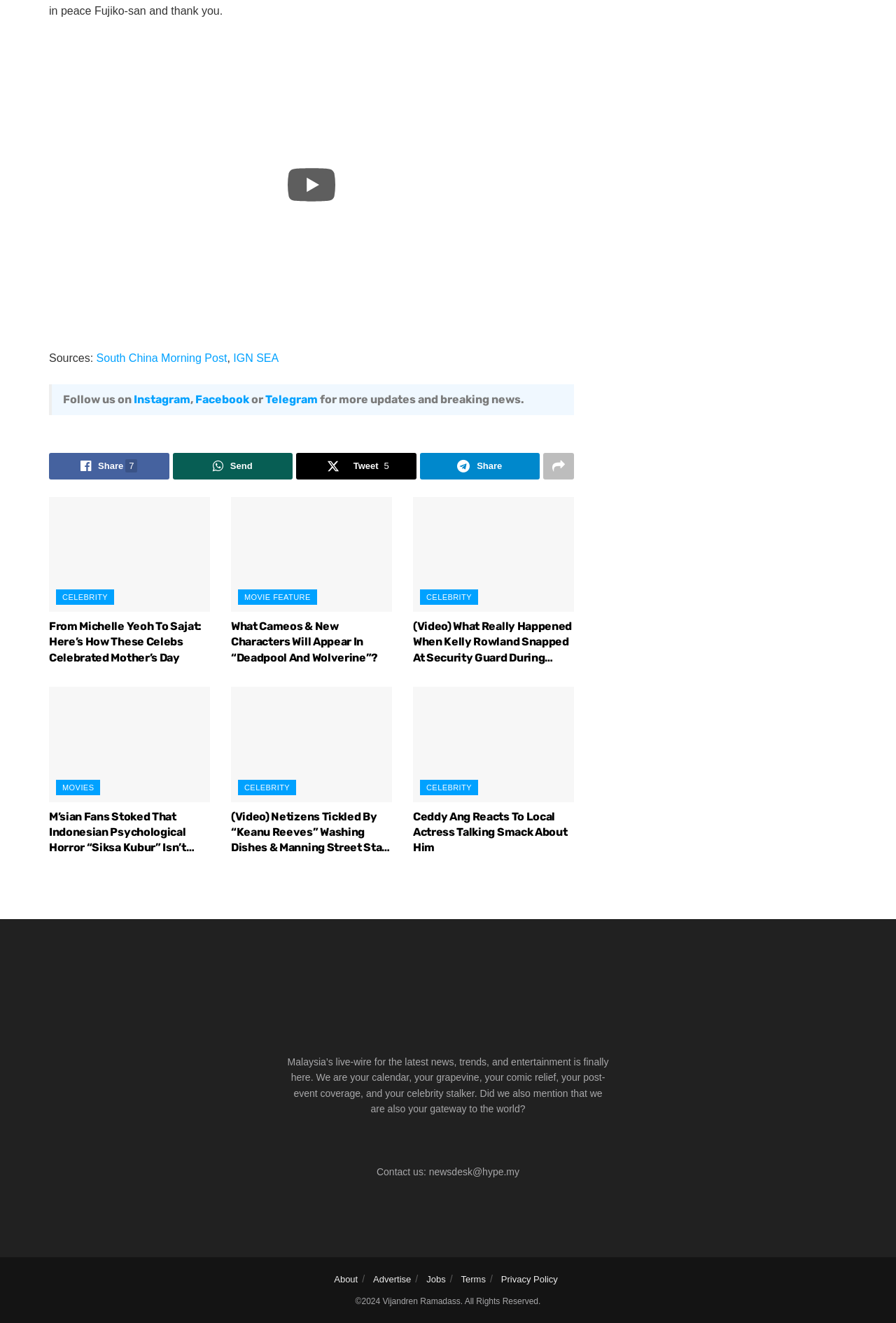Find the bounding box coordinates for the element that must be clicked to complete the instruction: "Read about Michelle Yeoh's Mother's Day celebration". The coordinates should be four float numbers between 0 and 1, indicated as [left, top, right, bottom].

[0.055, 0.468, 0.225, 0.502]